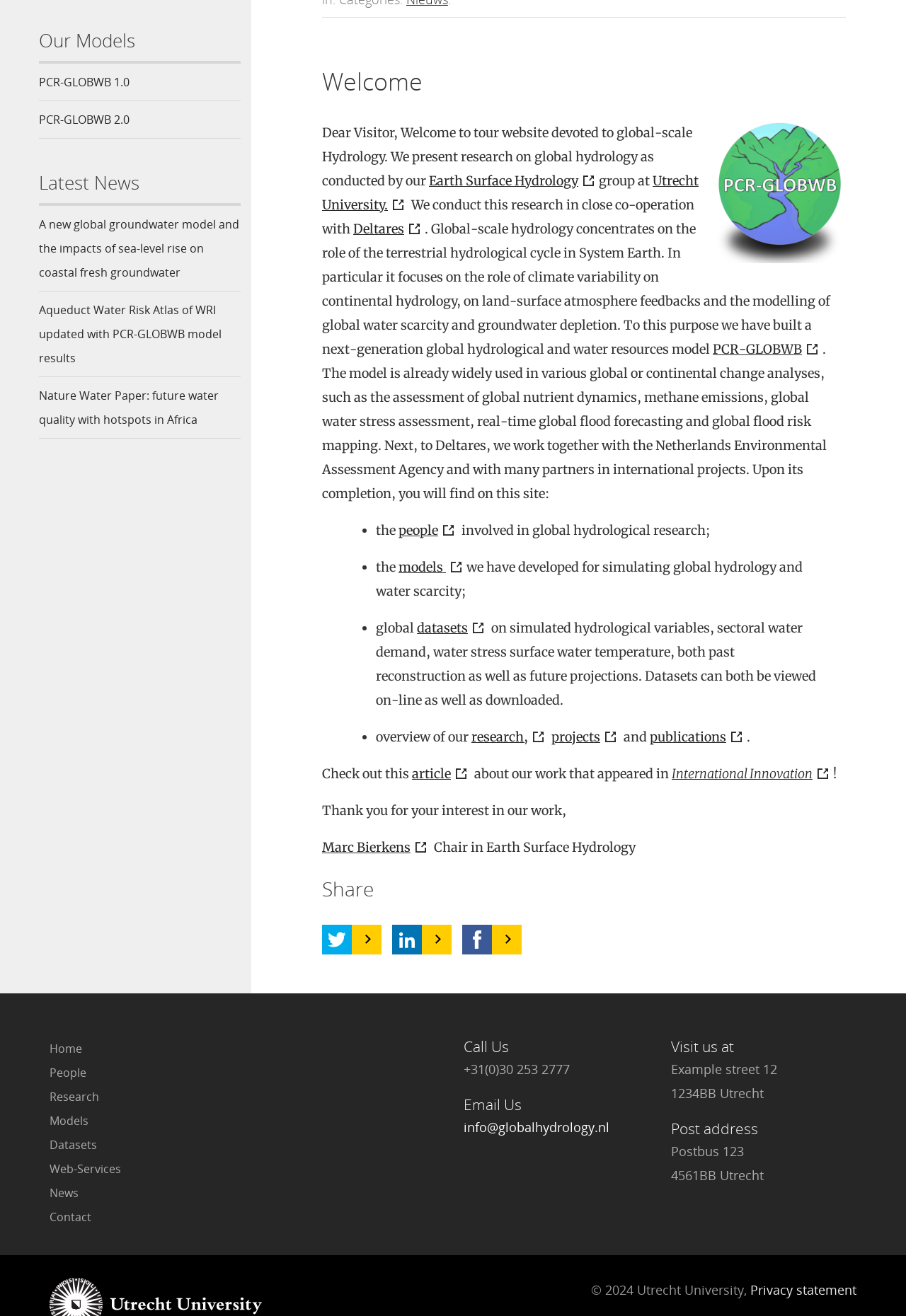Find the bounding box coordinates for the UI element that matches this description: "parent_node: Share title="LinkedIn"".

[0.433, 0.703, 0.466, 0.725]